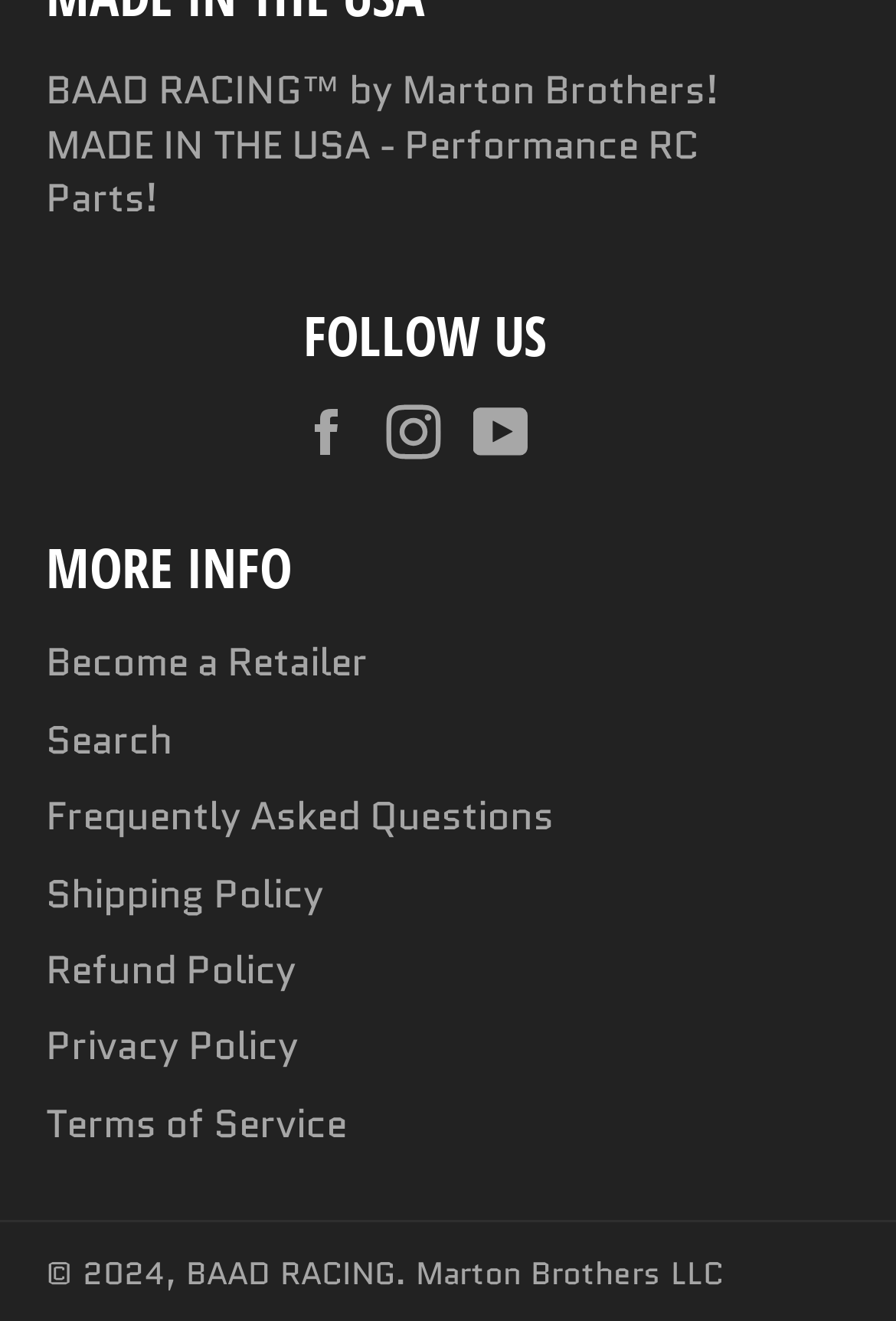Identify the bounding box coordinates for the region of the element that should be clicked to carry out the instruction: "Visit BAAD RACING official website". The bounding box coordinates should be four float numbers between 0 and 1, i.e., [left, top, right, bottom].

[0.208, 0.948, 0.441, 0.981]